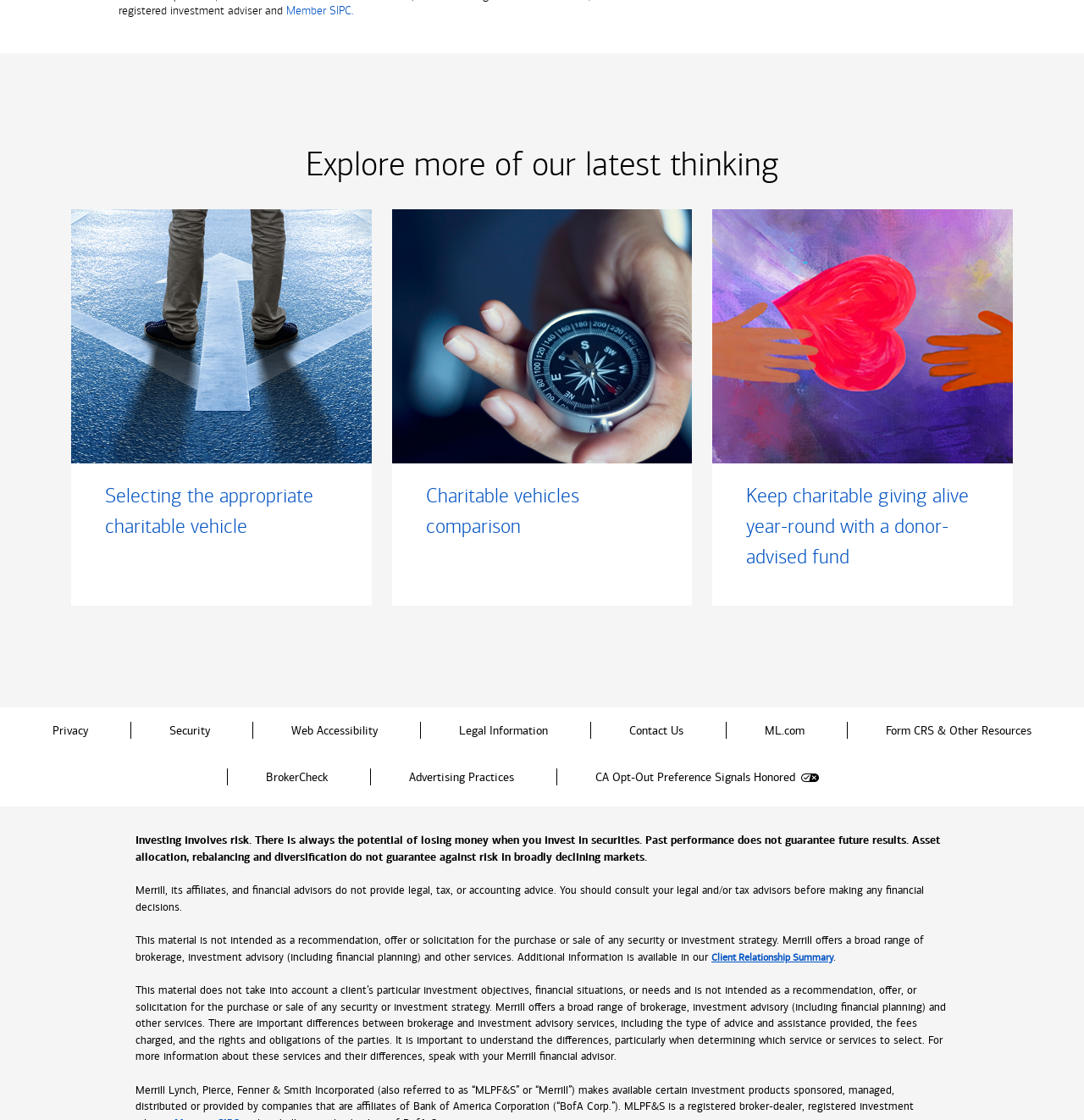What services does Merrill offer?
Please provide a comprehensive answer based on the details in the screenshot.

The static text at the bottom of the page mentions that 'Merrill offers a broad range of brokerage, investment advisory (including financial planning) and other services.', indicating that Merrill provides brokerage, investment advisory, and other services.